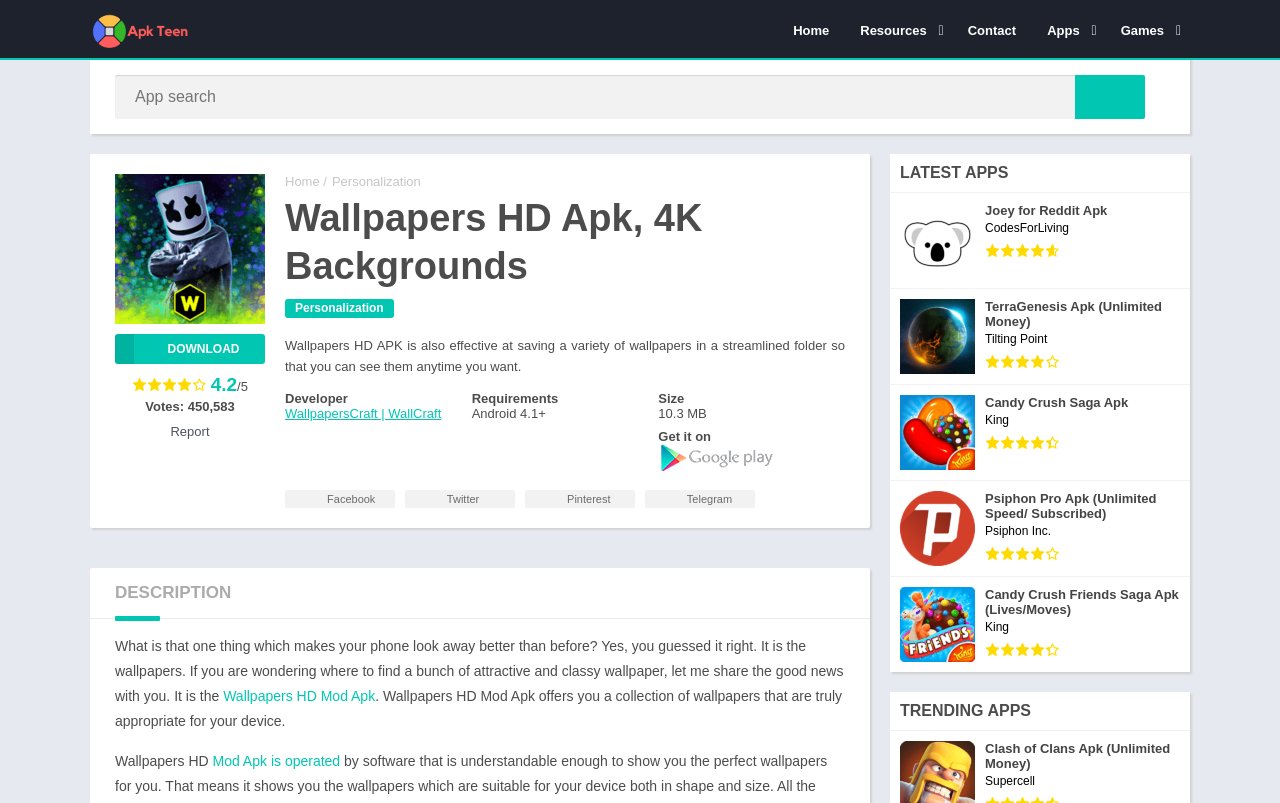What is the category of the app?
Could you answer the question with a detailed and thorough explanation?

I inferred this answer by looking at the app's description and the categories listed on the webpage. The app is about wallpapers, and it is categorized under Personalization.